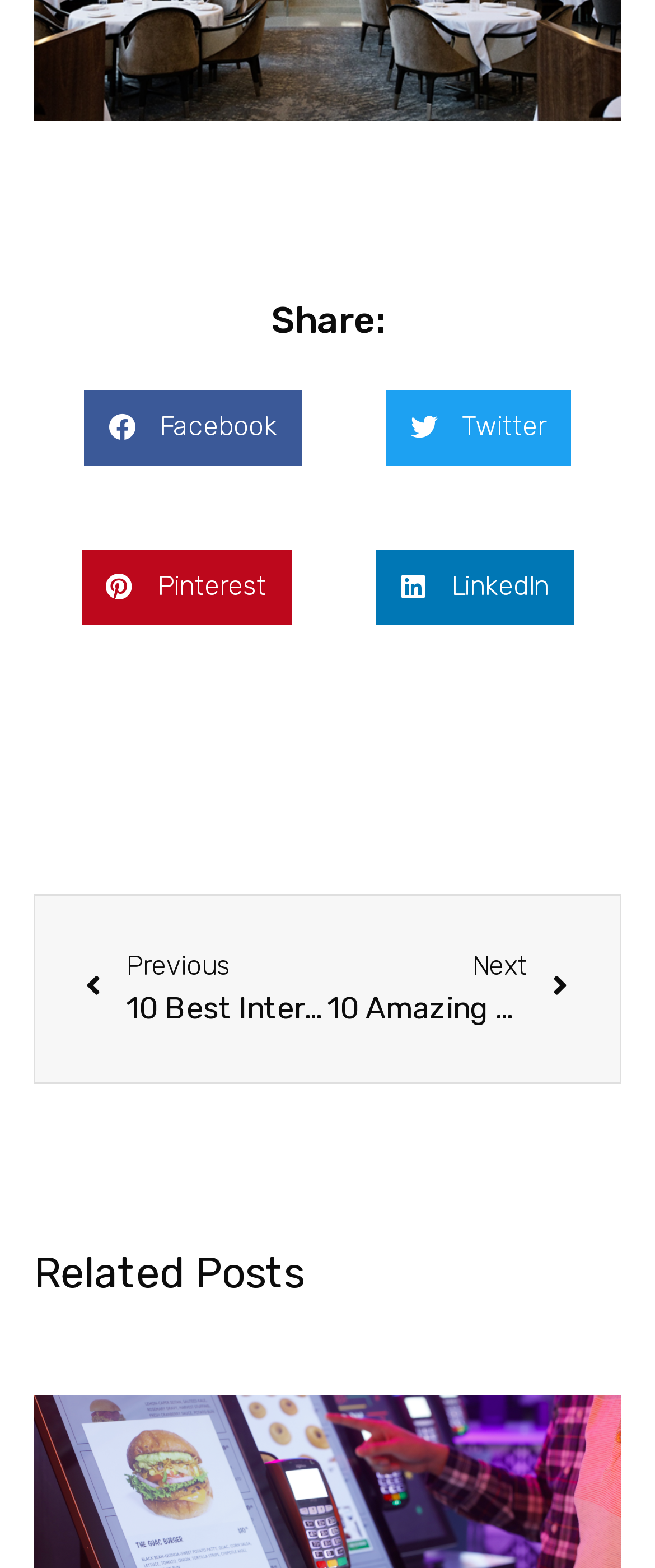What is the position of the 'Share on pinterest' button?
Refer to the image and respond with a one-word or short-phrase answer.

Middle left